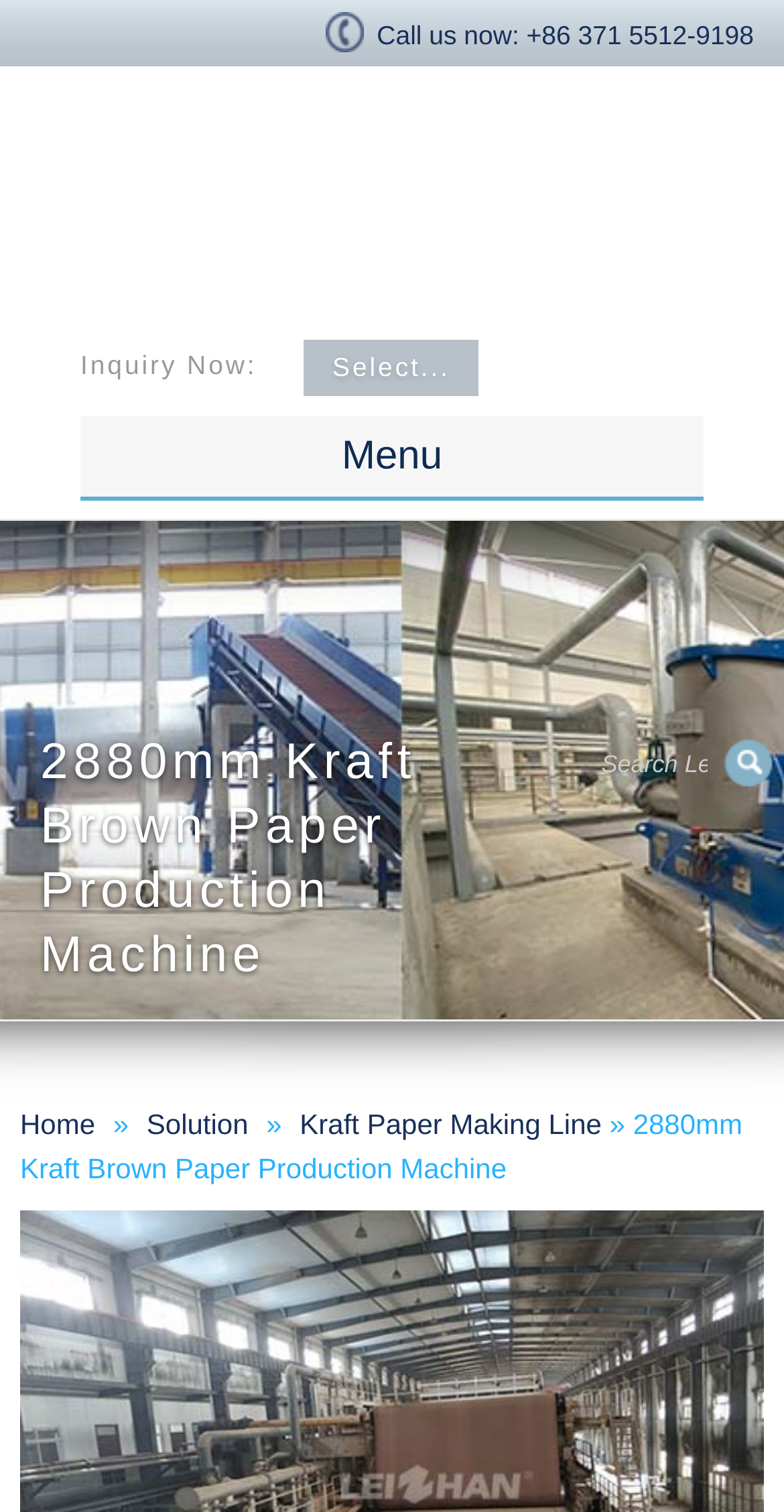Locate the bounding box coordinates of the element that should be clicked to fulfill the instruction: "Inquire now".

[0.103, 0.231, 0.328, 0.251]